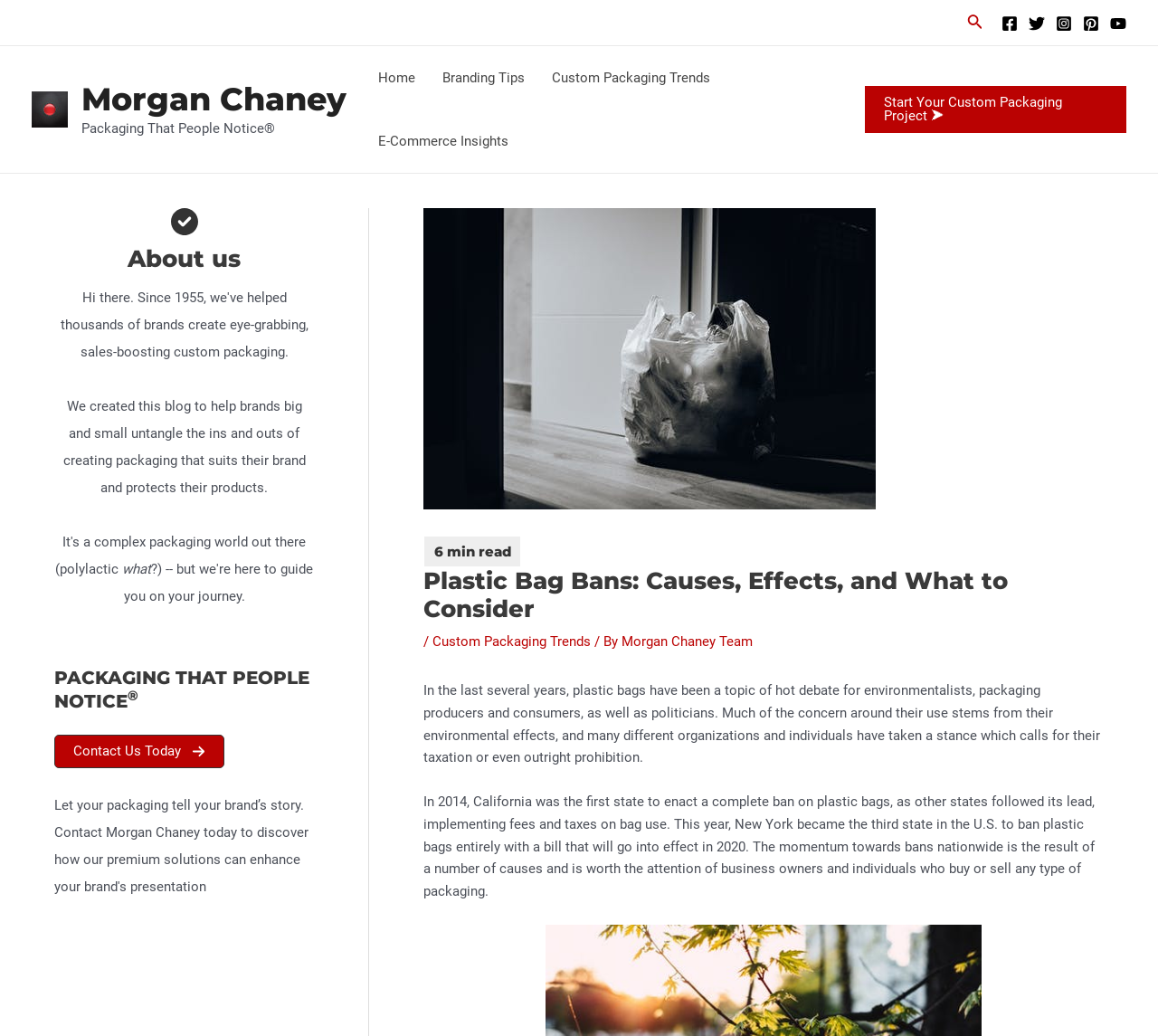Could you highlight the region that needs to be clicked to execute the instruction: "Read about plastic bag bans"?

[0.366, 0.518, 0.952, 0.602]